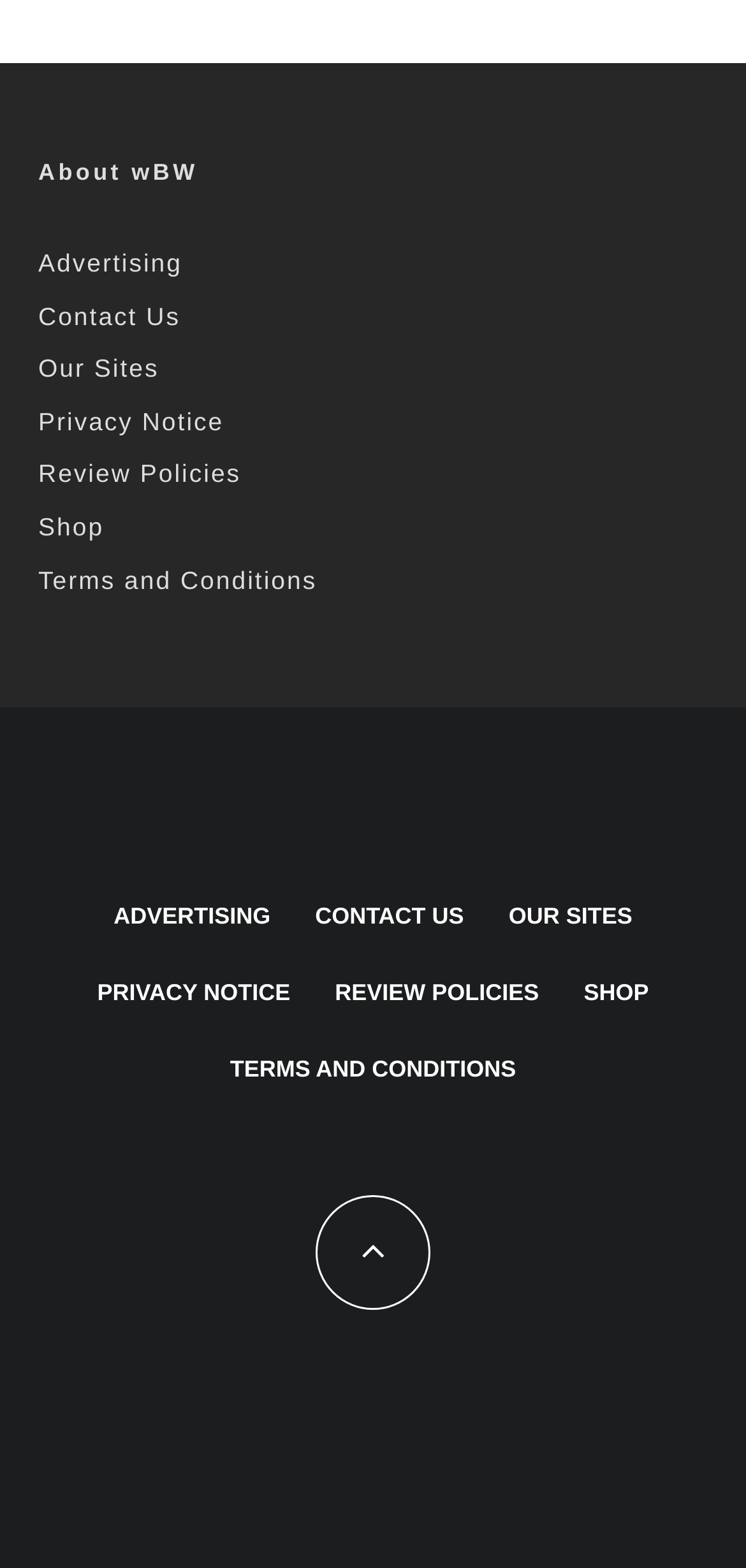Identify the bounding box coordinates of the element to click to follow this instruction: 'Open Shop'. Ensure the coordinates are four float values between 0 and 1, provided as [left, top, right, bottom].

[0.051, 0.327, 0.139, 0.345]